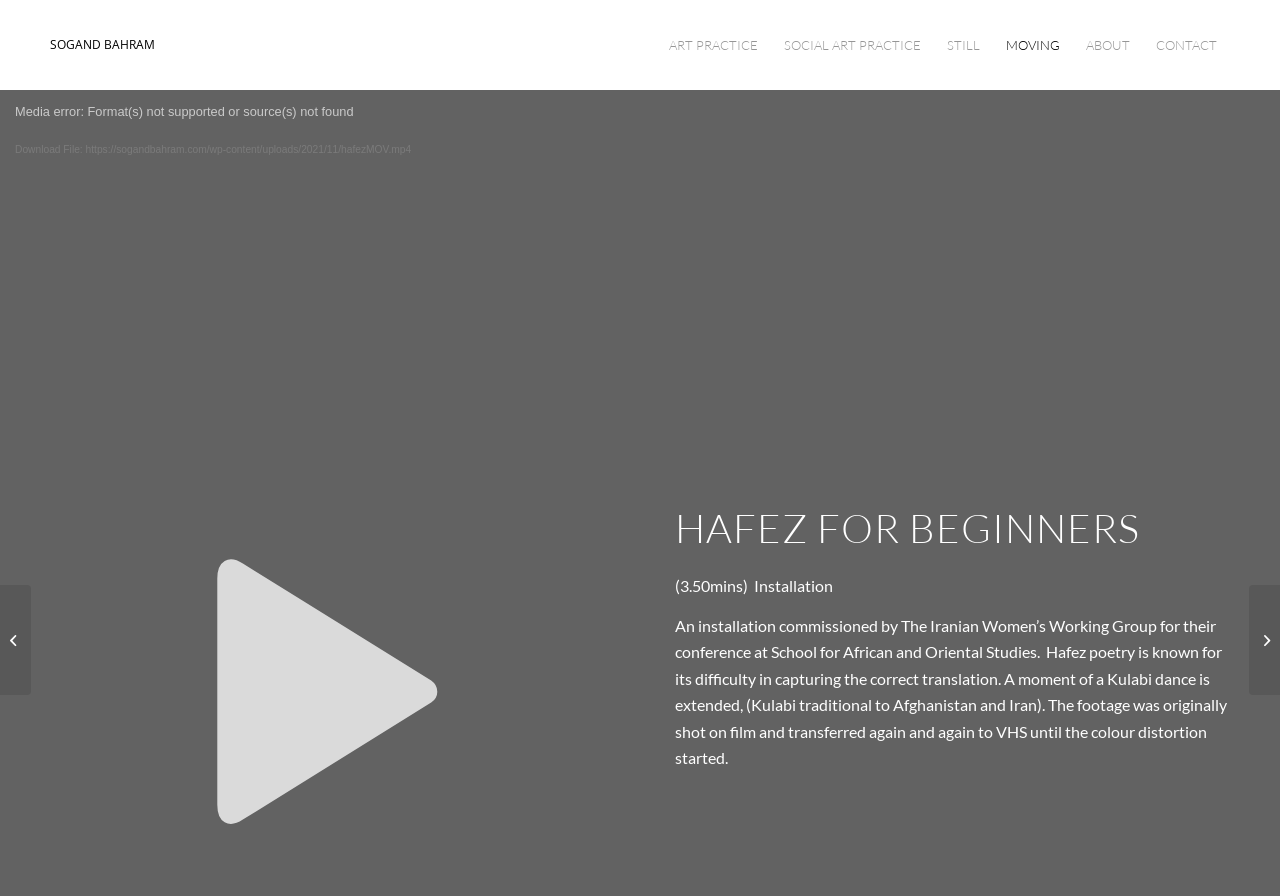Please find and report the bounding box coordinates of the element to click in order to perform the following action: "Go to Magic Money Tree page". The coordinates should be expressed as four float numbers between 0 and 1, in the format [left, top, right, bottom].

[0.976, 0.653, 1.0, 0.776]